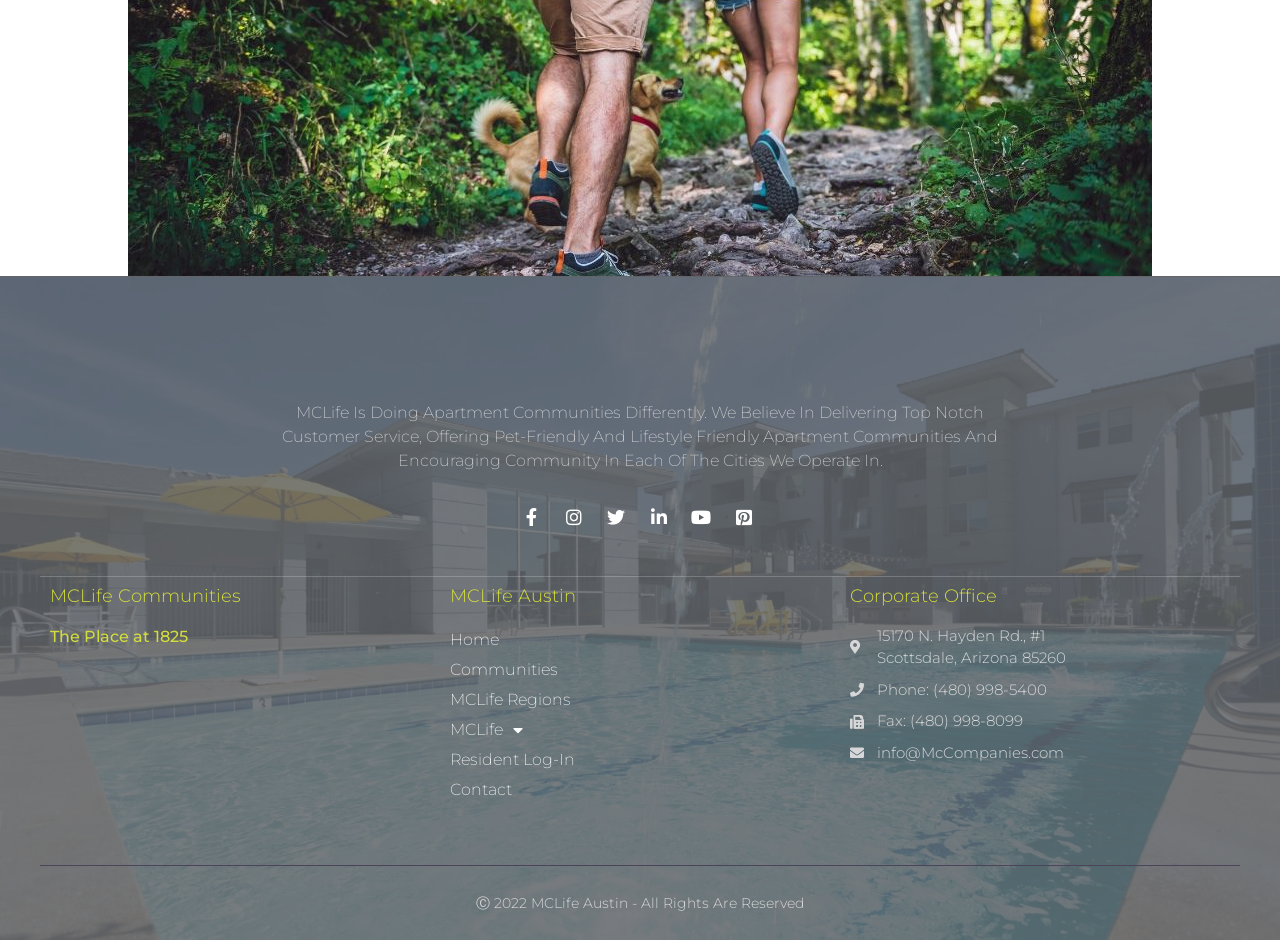Please provide the bounding box coordinates for the element that needs to be clicked to perform the instruction: "Go to Home". The coordinates must consist of four float numbers between 0 and 1, formatted as [left, top, right, bottom].

[0.352, 0.665, 0.648, 0.697]